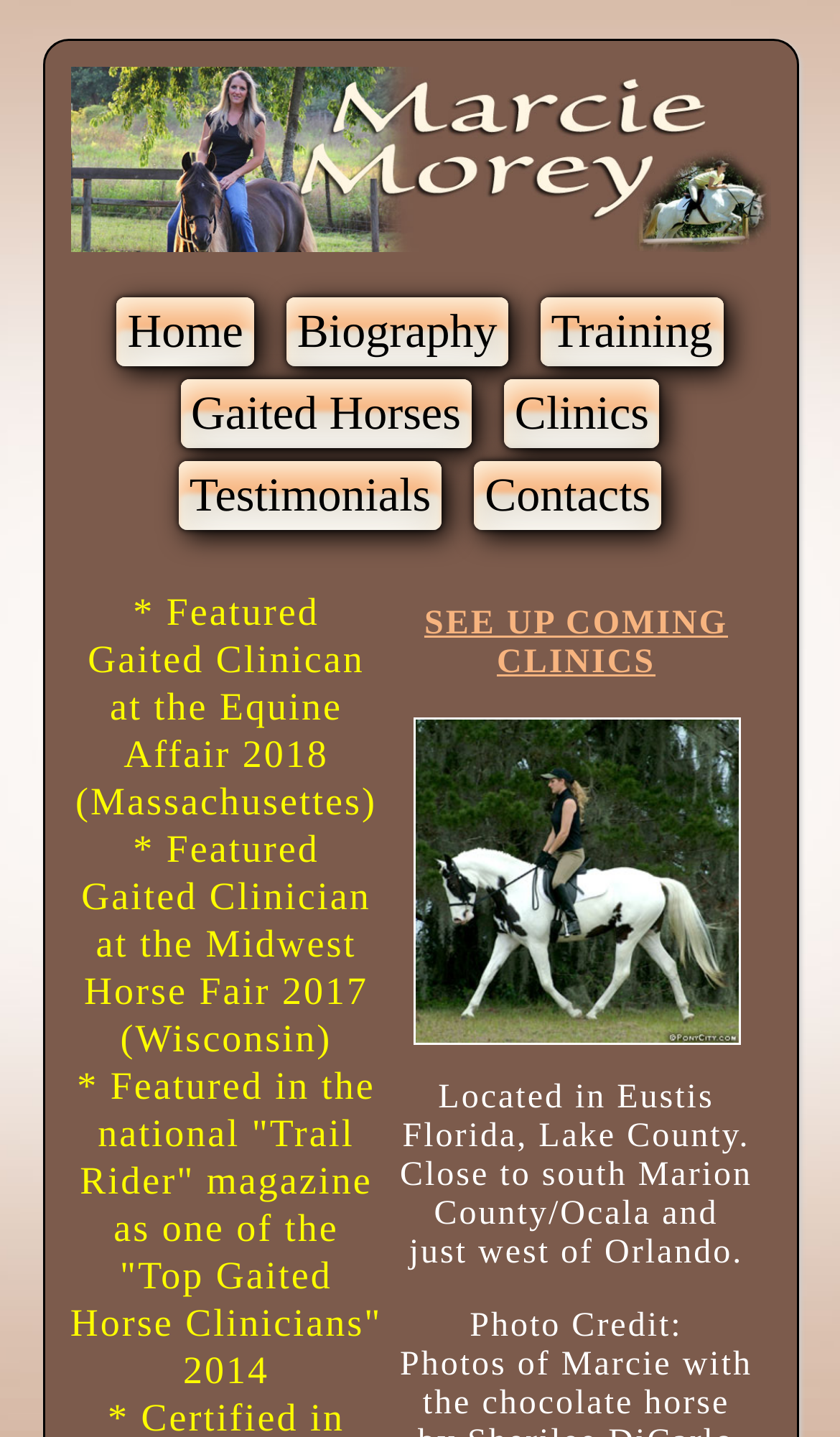Give a concise answer of one word or phrase to the question: 
Where was the Equine Affair 2018 held?

Massachusettes